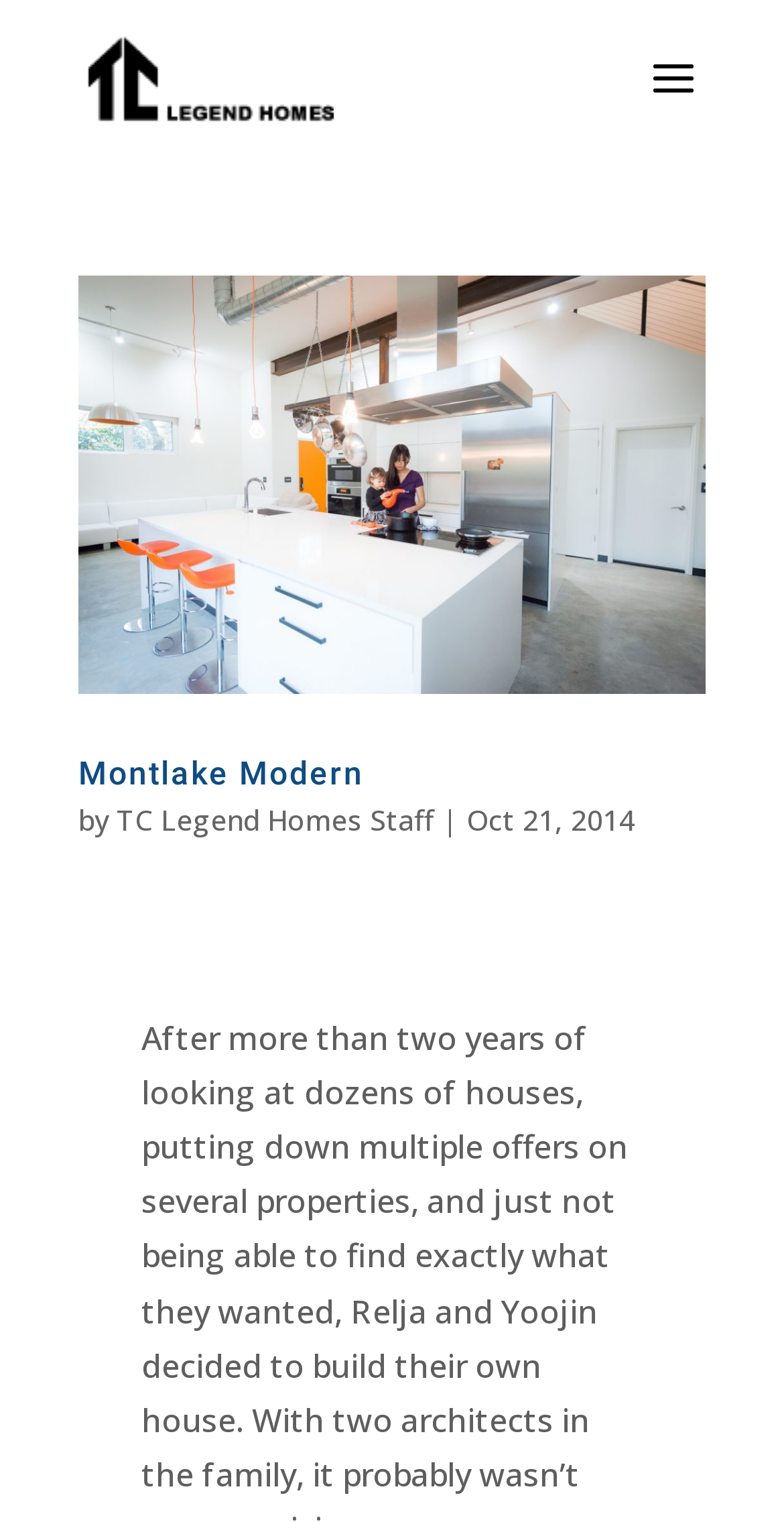Who is the staff member associated with this home?
Could you please answer the question thoroughly and with as much detail as possible?

The staff member associated with this home can be found in the text 'by TC Legend Homes Staff' which is located below the home model name.